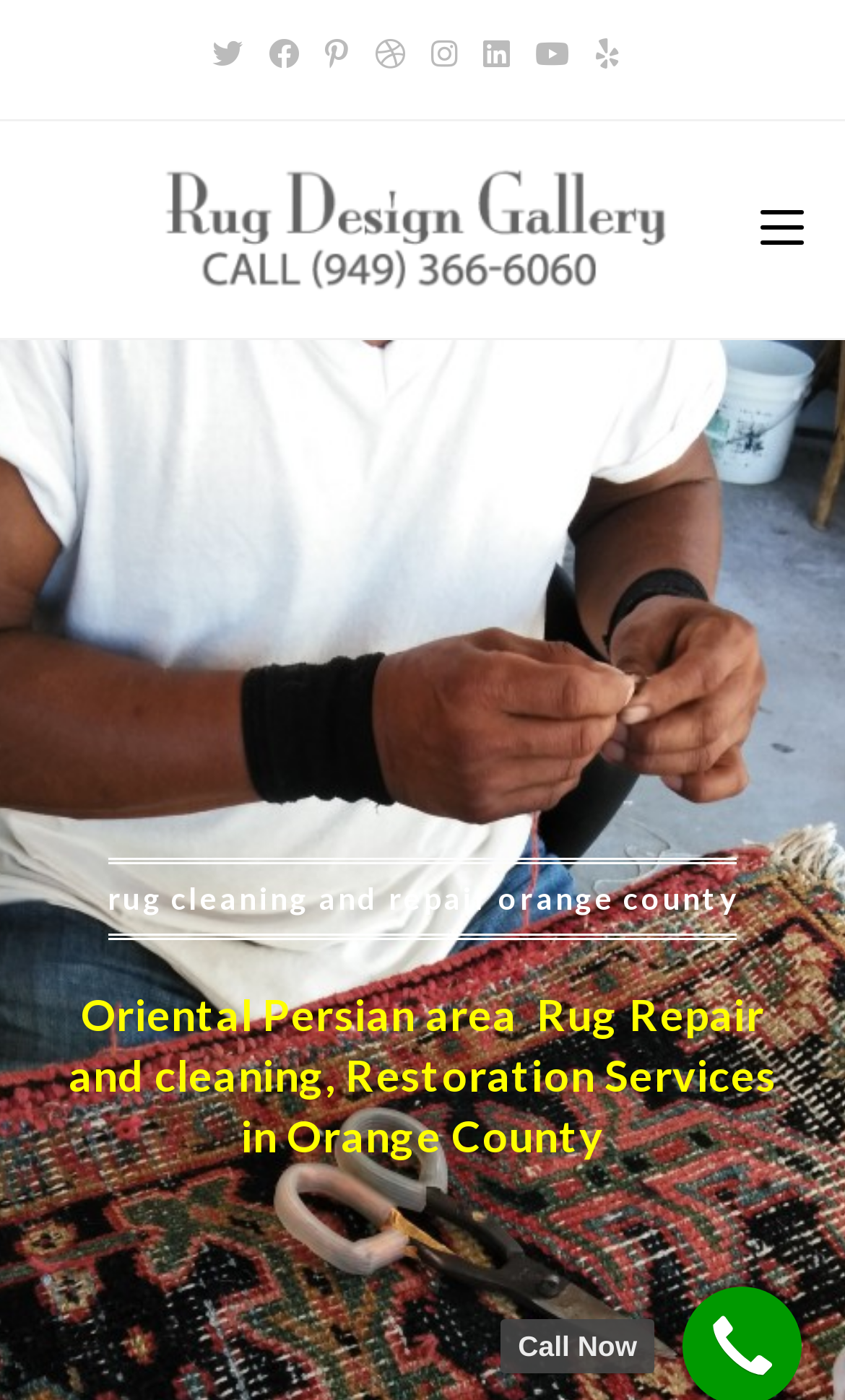Show the bounding box coordinates for the element that needs to be clicked to execute the following instruction: "Open Mobile Menu". Provide the coordinates in the form of four float numbers between 0 and 1, i.e., [left, top, right, bottom].

[0.899, 0.087, 0.95, 0.241]